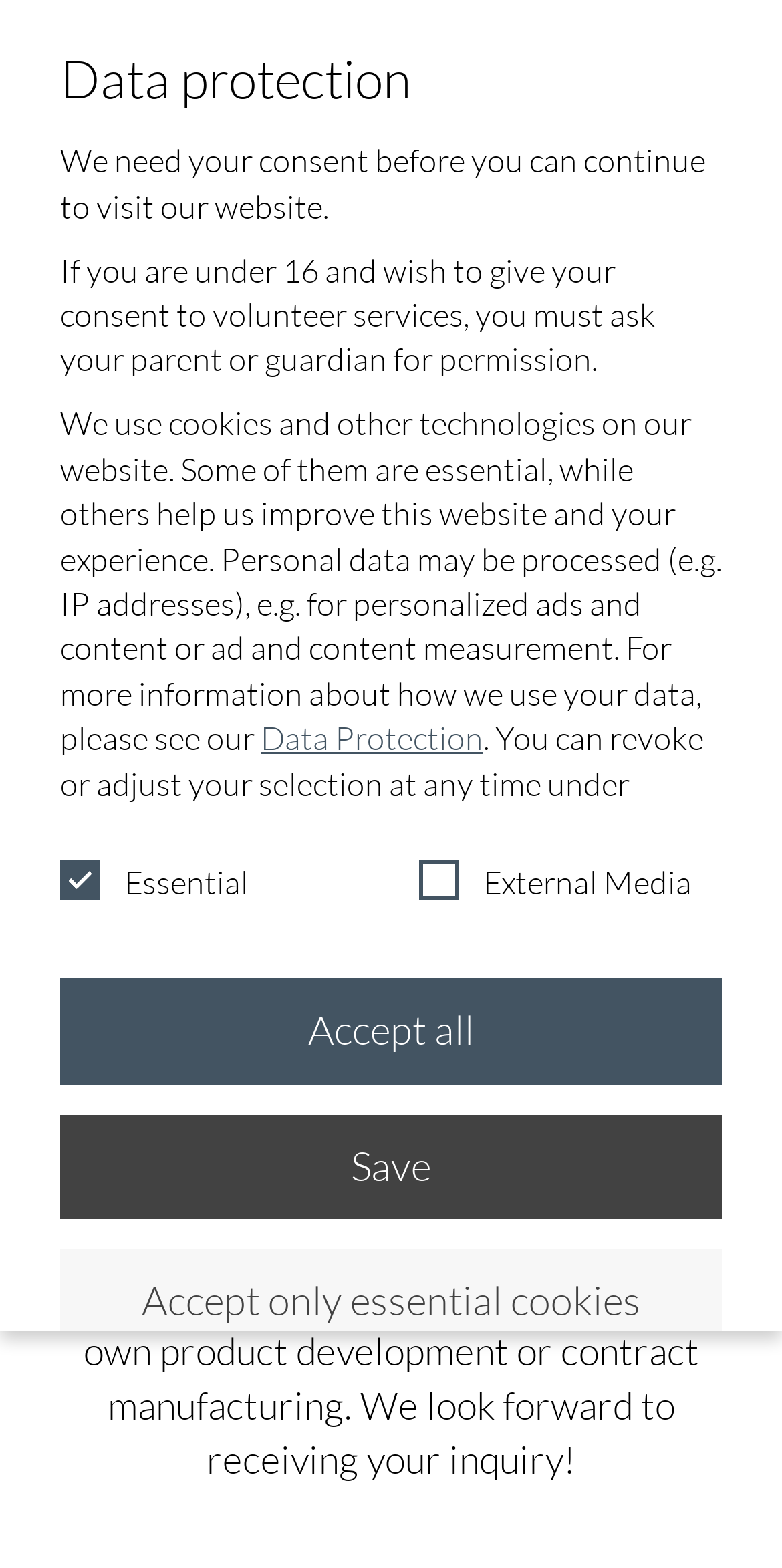Please provide the bounding box coordinates for the element that needs to be clicked to perform the following instruction: "View imprint". The coordinates should be given as four float numbers between 0 and 1, i.e., [left, top, right, bottom].

[0.695, 0.919, 0.792, 0.938]